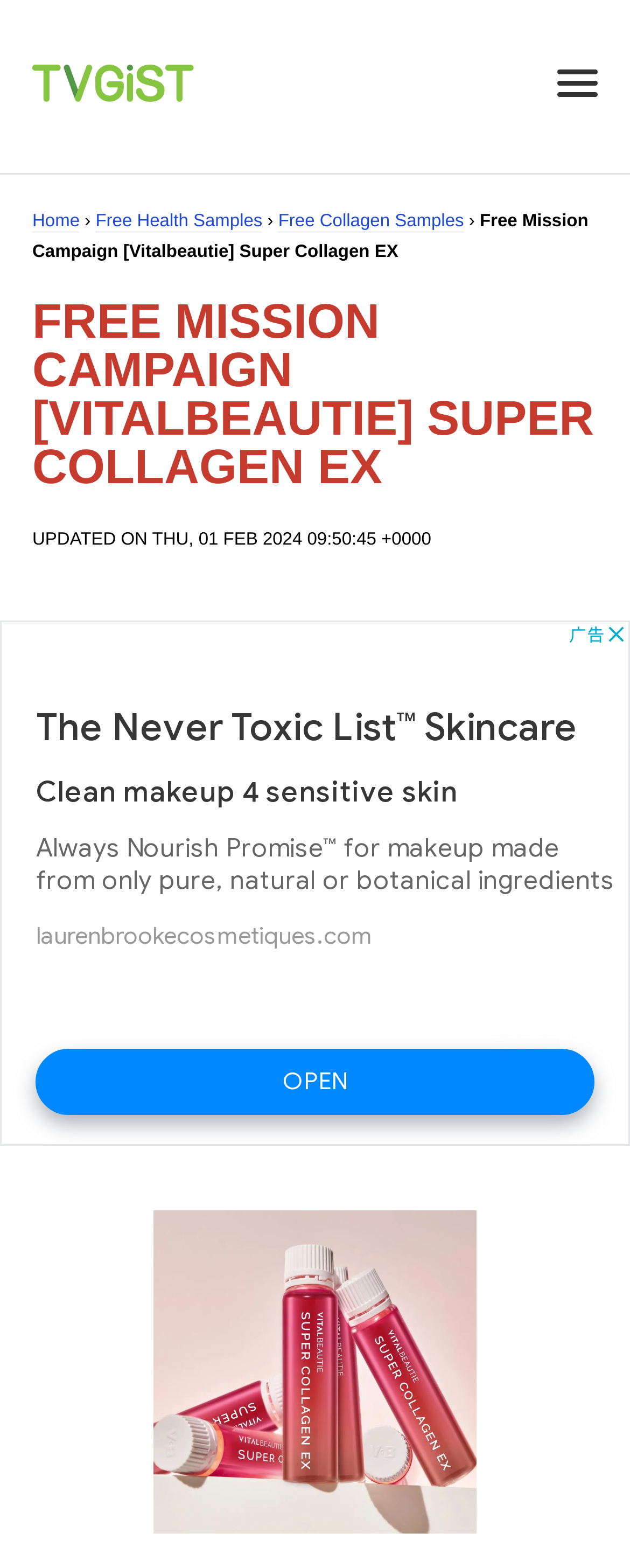Please provide a one-word or phrase answer to the question: 
Is there an image on the webpage?

Yes